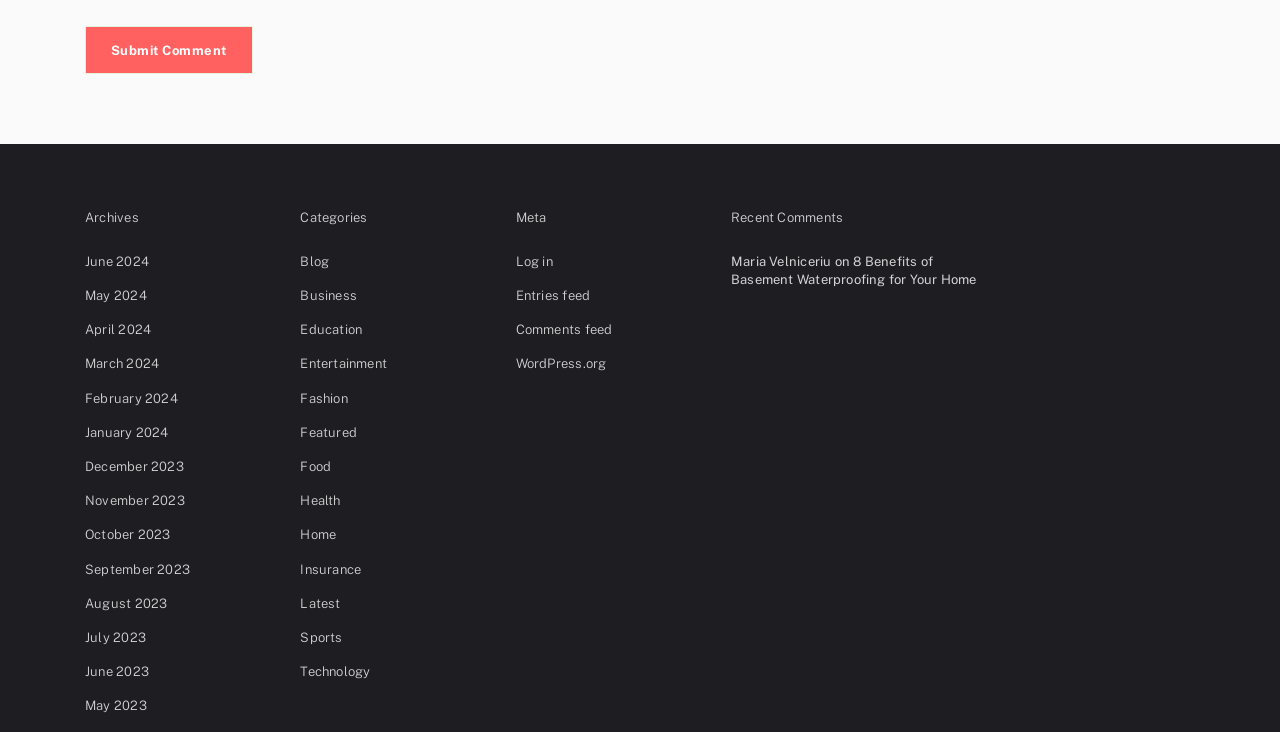Provide a brief response in the form of a single word or phrase:
What is the title of the most recent comment?

8 Benefits of Basement Waterproofing for Your Home